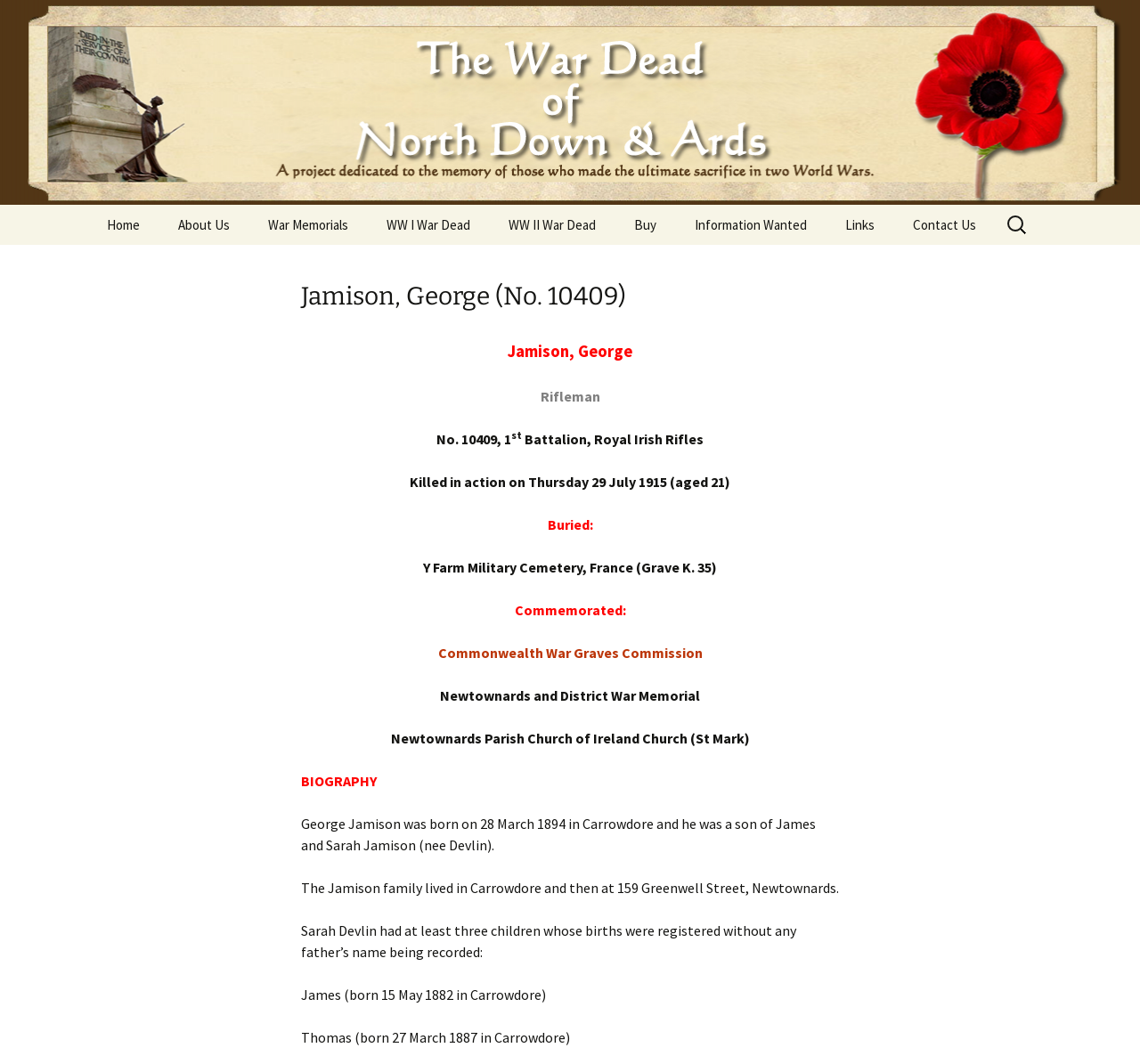Give a succinct answer to this question in a single word or phrase: 
What is George Jamison's rank?

Rifleman